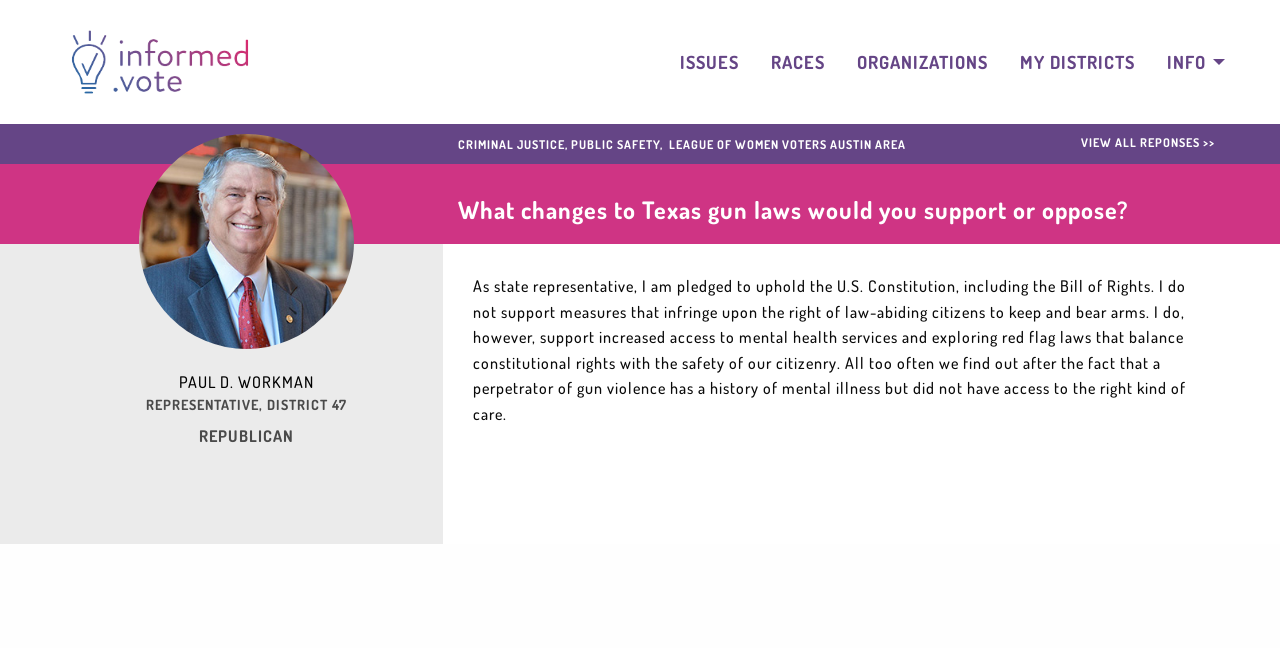What is the issue mentioned in the header?
Please give a detailed and elaborate answer to the question.

I looked at the header section of the webpage and found that it mentions 'CRIMINAL JUSTICE' as one of the issues, along with 'PUBLIC SAFETY' and others.